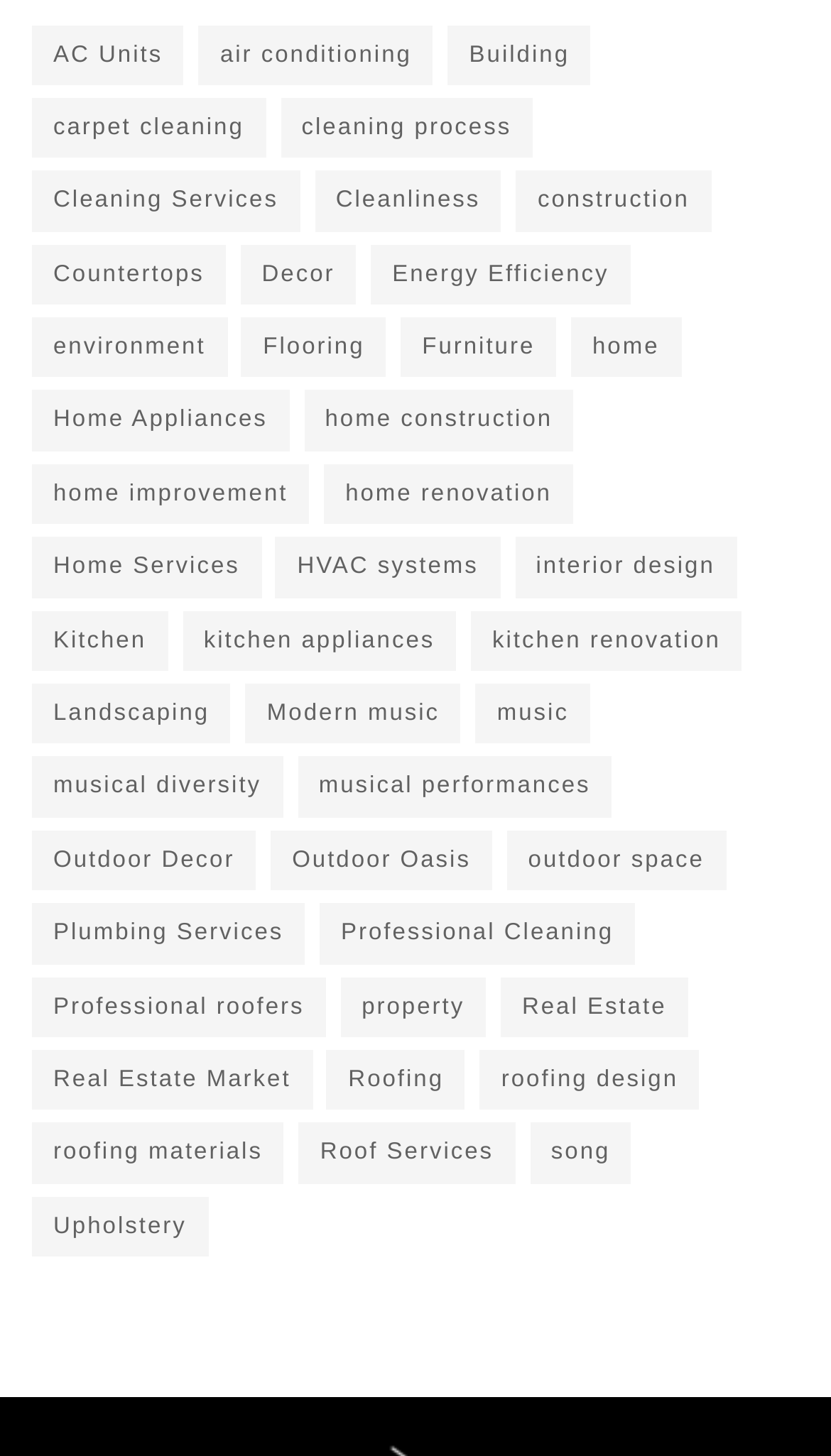Answer with a single word or phrase: 
How many items are there in 'home renovation'?

162 items